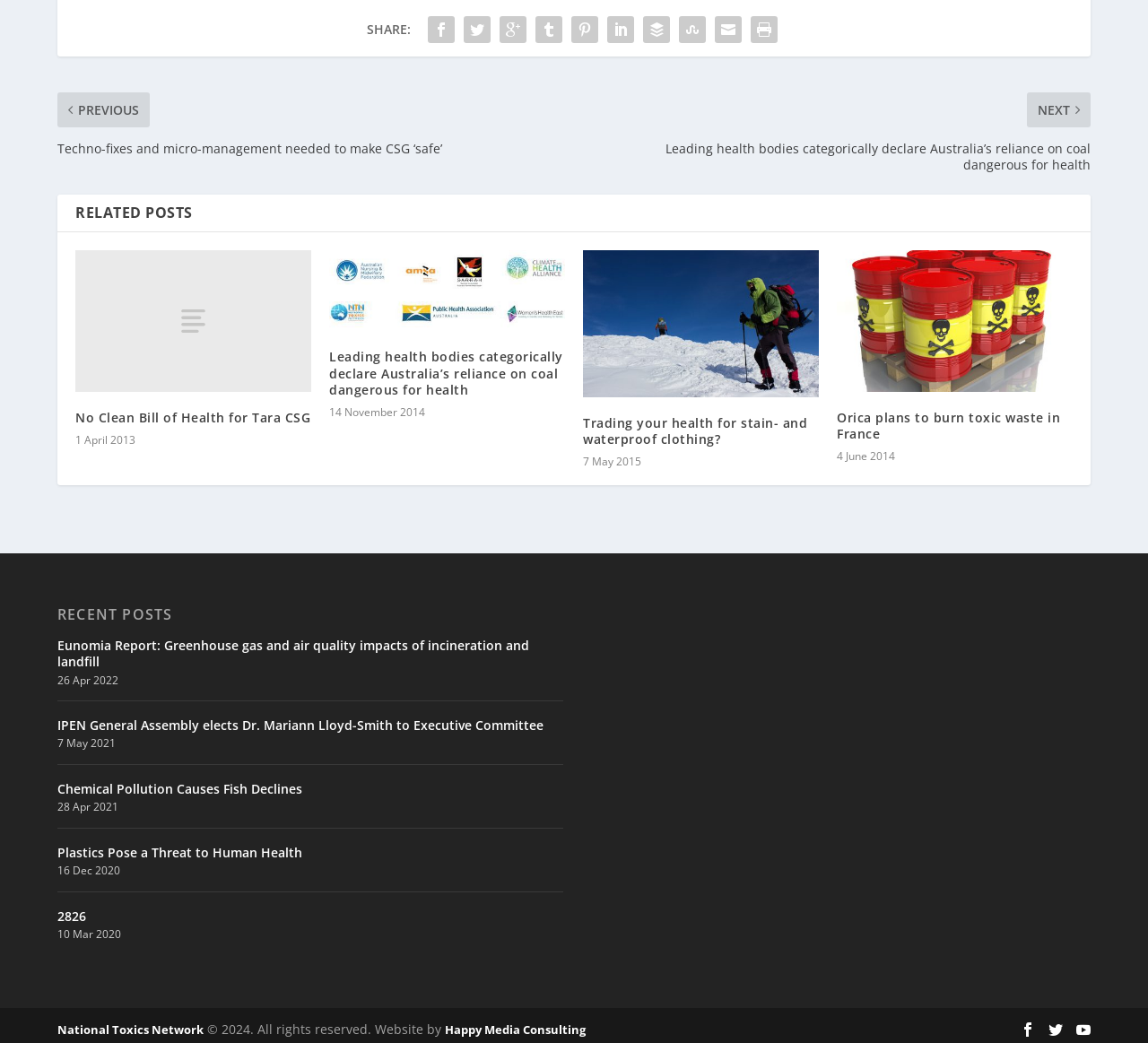How many recent posts are listed?
Use the image to answer the question with a single word or phrase.

9